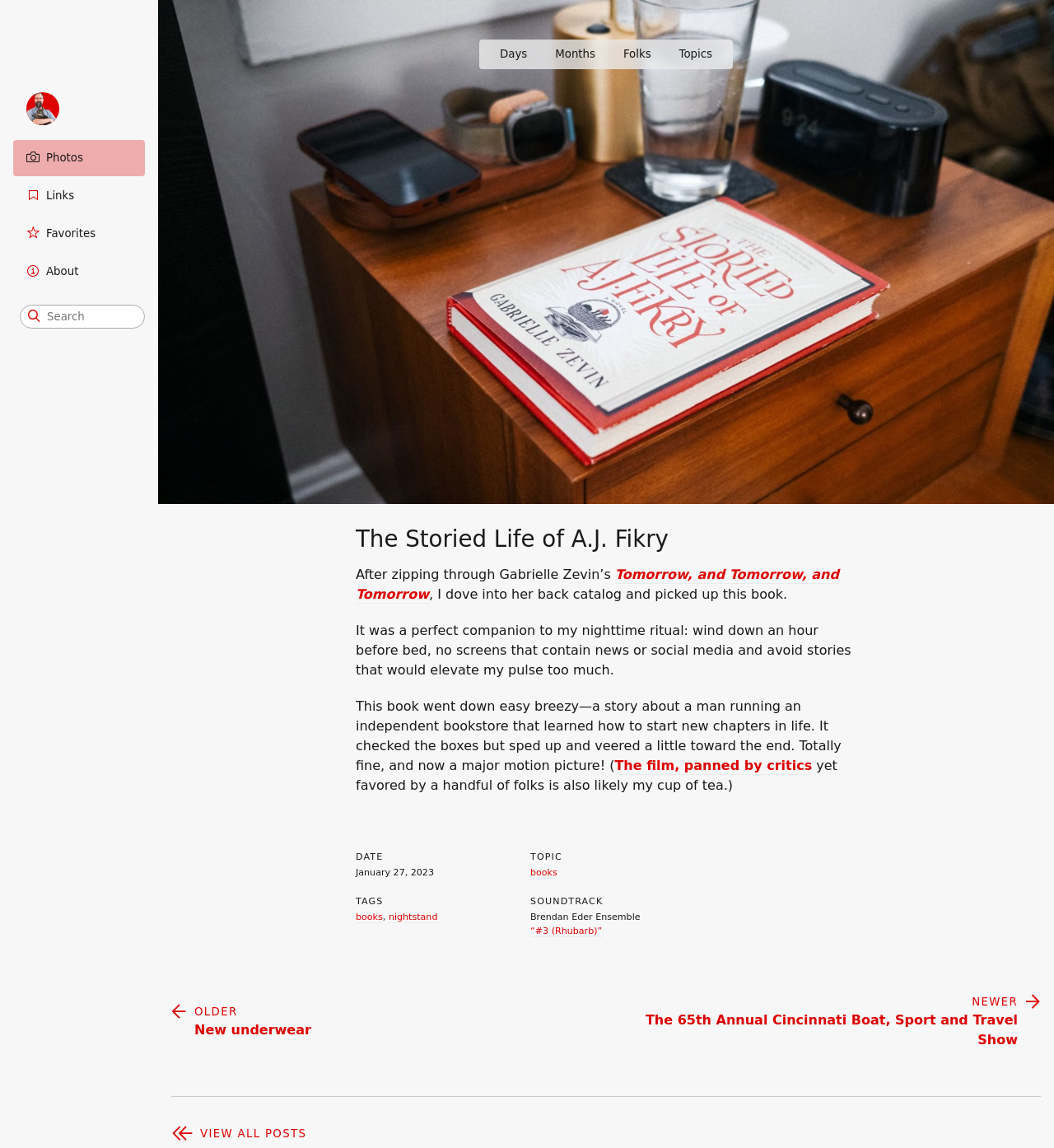Extract the bounding box coordinates for the UI element described by the text: "Topics". The coordinates should be in the form of [left, top, right, bottom] with values between 0 and 1.

[0.632, 0.037, 0.688, 0.057]